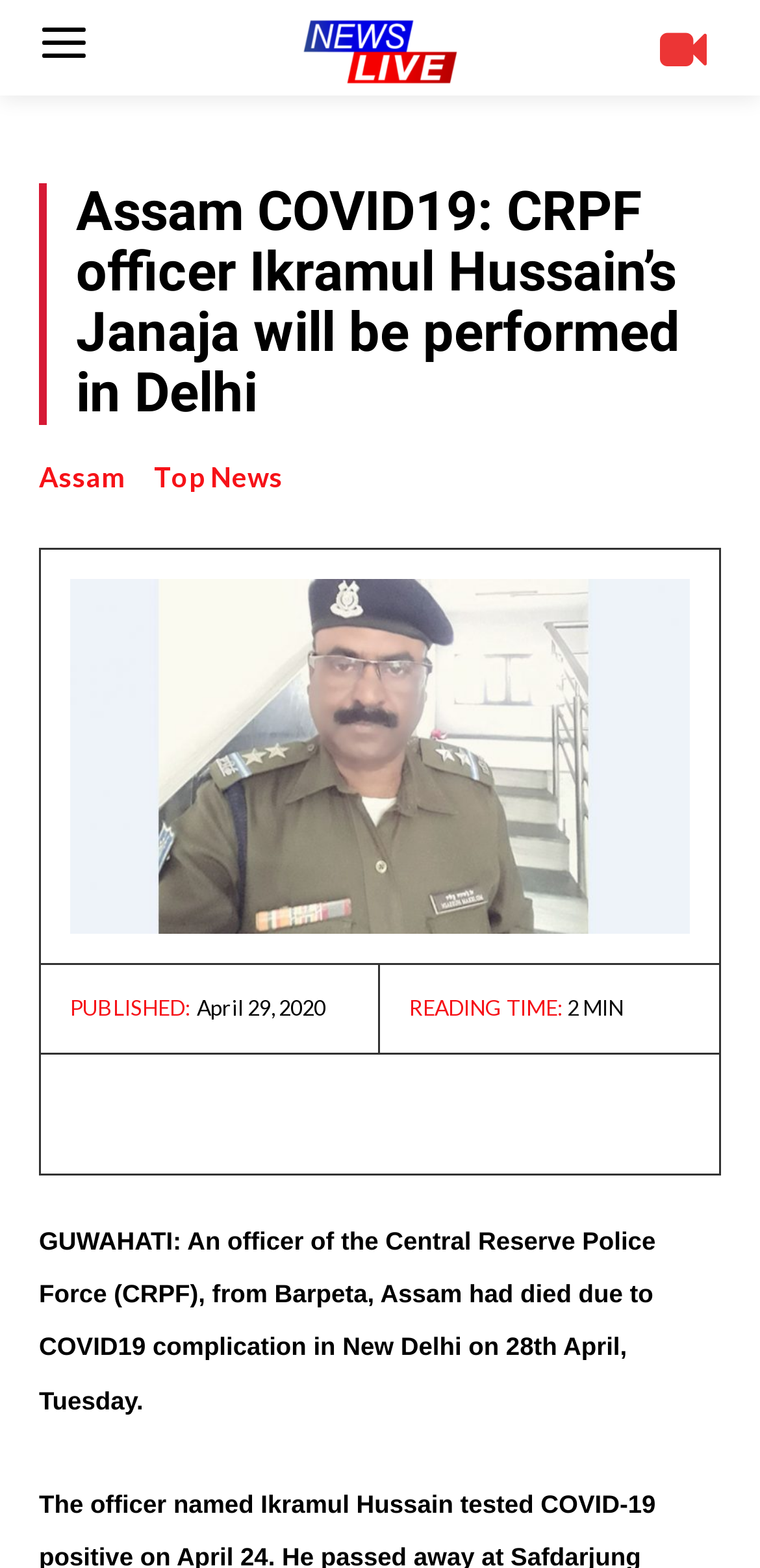What is the text of the webpage's headline?

Assam COVID19: CRPF officer Ikramul Hussain’s Janaja will be performed in Delhi